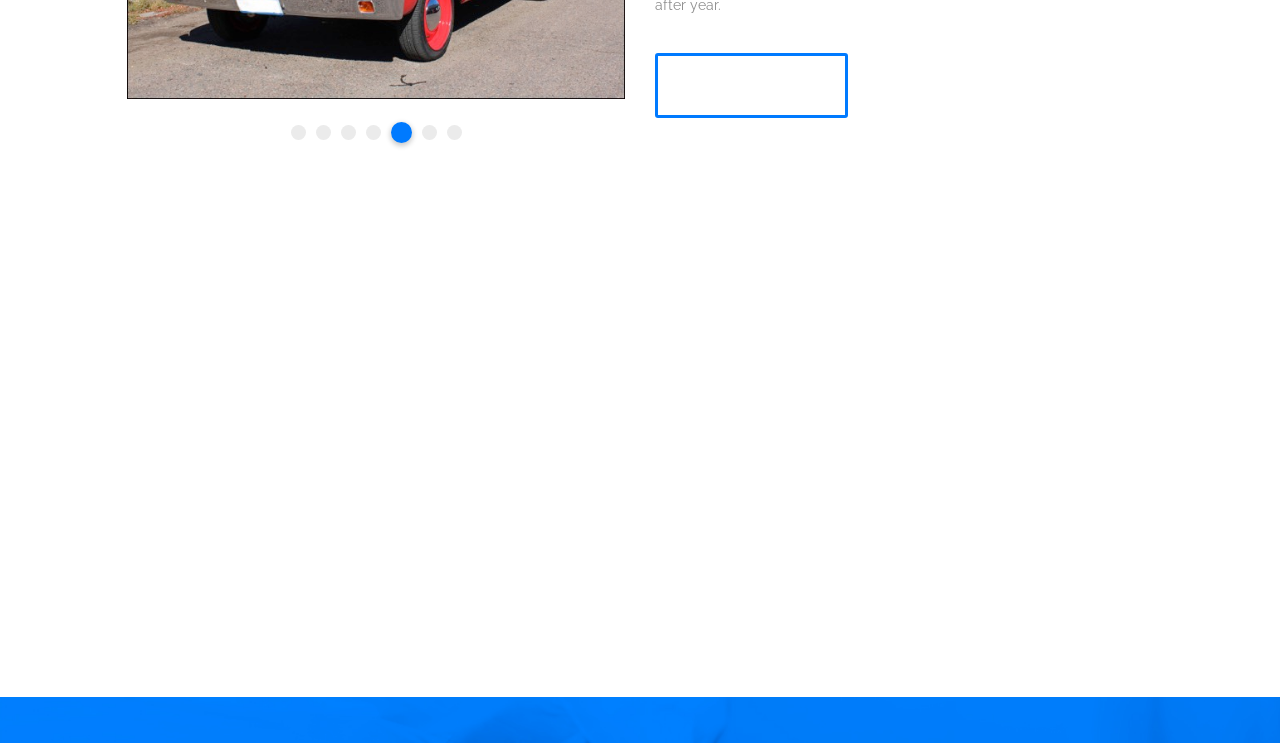Use a single word or phrase to respond to the question:
What is the orientation of the tablist?

Horizontal